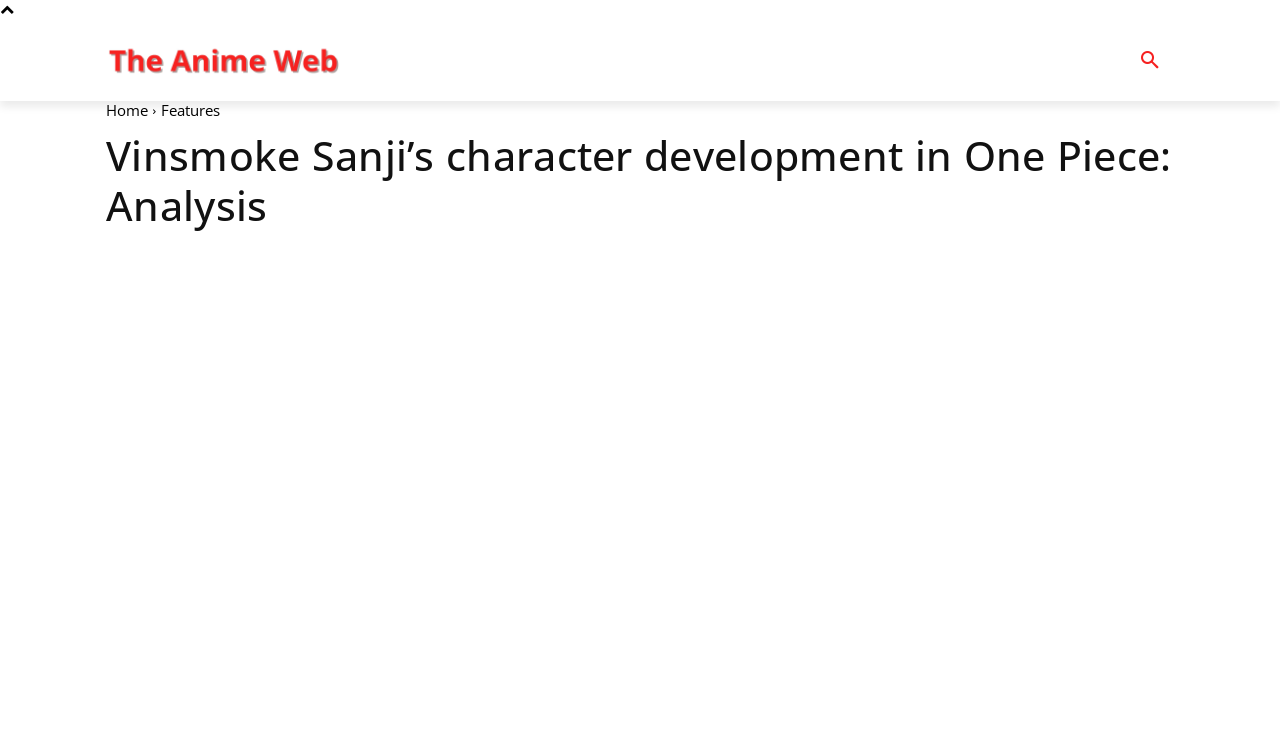Please locate the bounding box coordinates of the region I need to click to follow this instruction: "click the logo".

[0.083, 0.048, 0.266, 0.113]